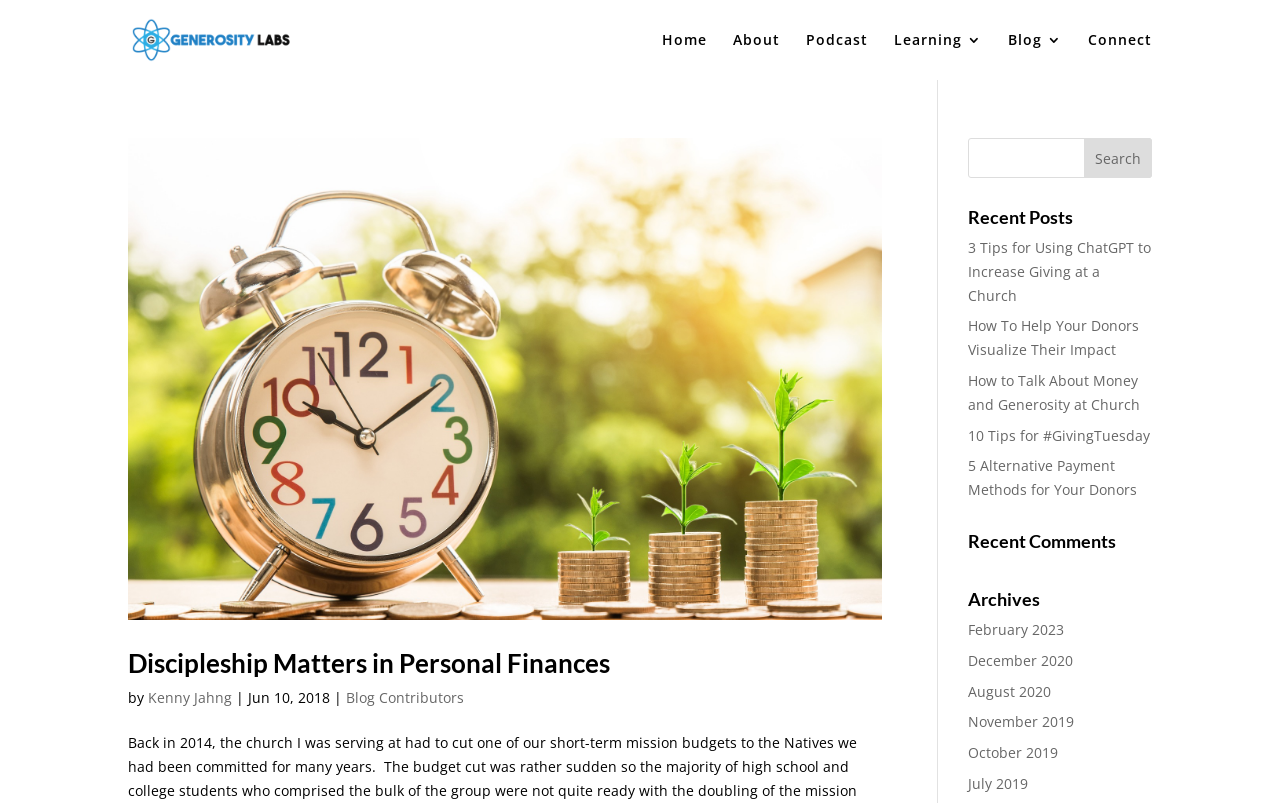Can you provide the bounding box coordinates for the element that should be clicked to implement the instruction: "Visit the 'About' page"?

[0.573, 0.041, 0.609, 0.1]